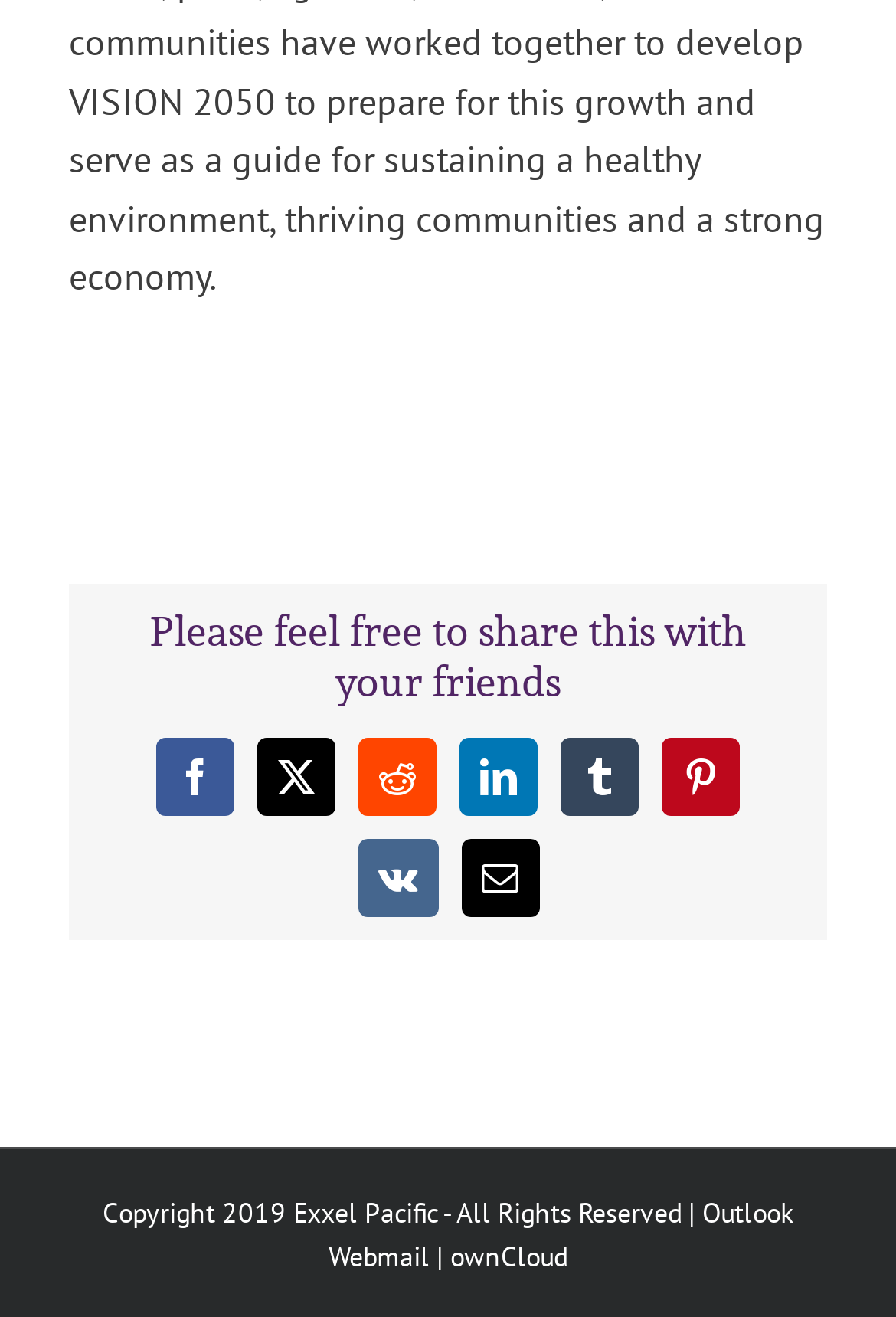Respond with a single word or phrase to the following question:
What is the position of the LinkedIn link?

Fourth from the left